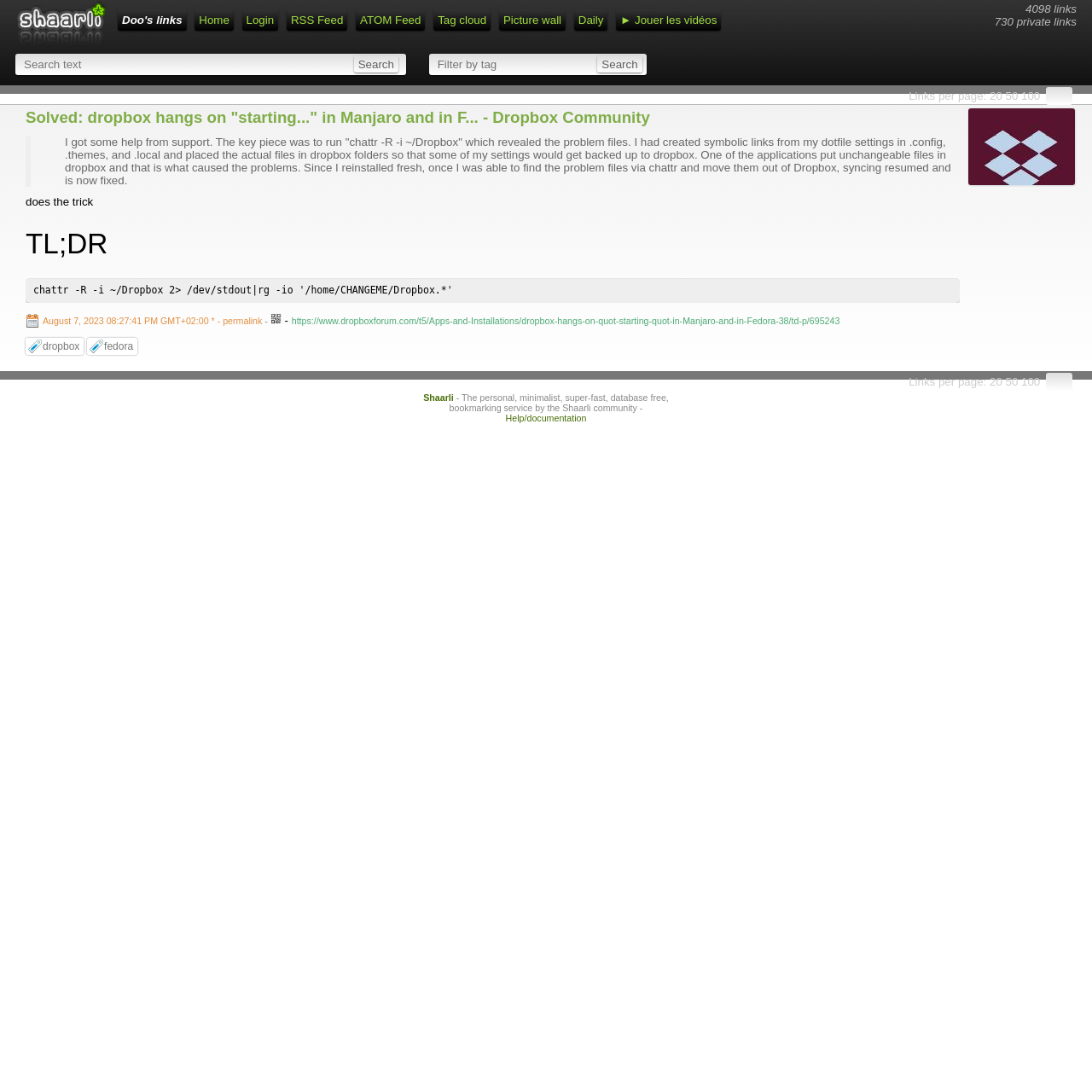Locate the bounding box coordinates of the area you need to click to fulfill this instruction: 'Click on 'thumbnail''. The coordinates must be in the form of four float numbers ranging from 0 to 1: [left, top, right, bottom].

[0.887, 0.16, 0.984, 0.172]